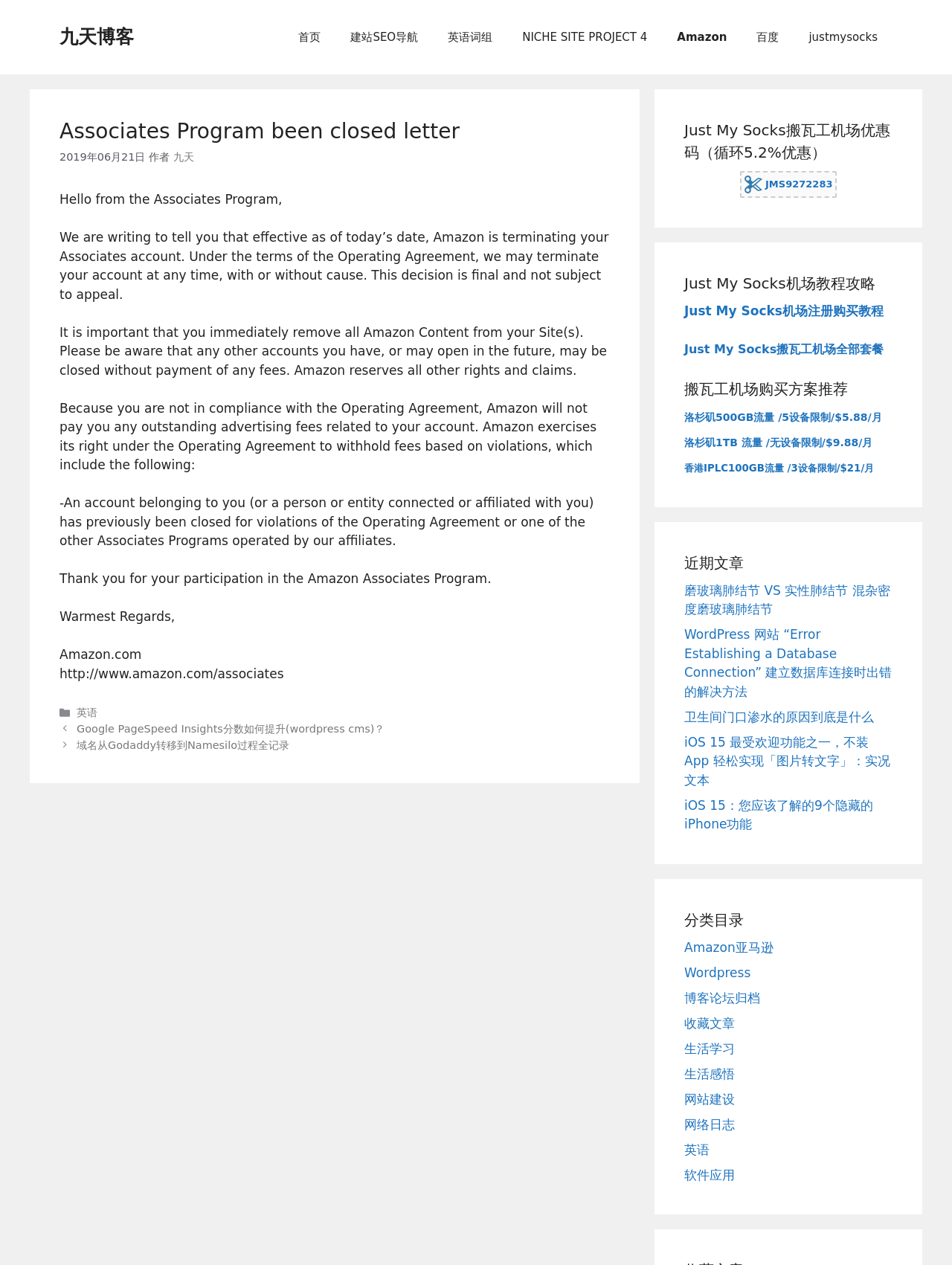What is the purpose of the letter?
Look at the image and provide a short answer using one word or a phrase.

Terminating Associates account